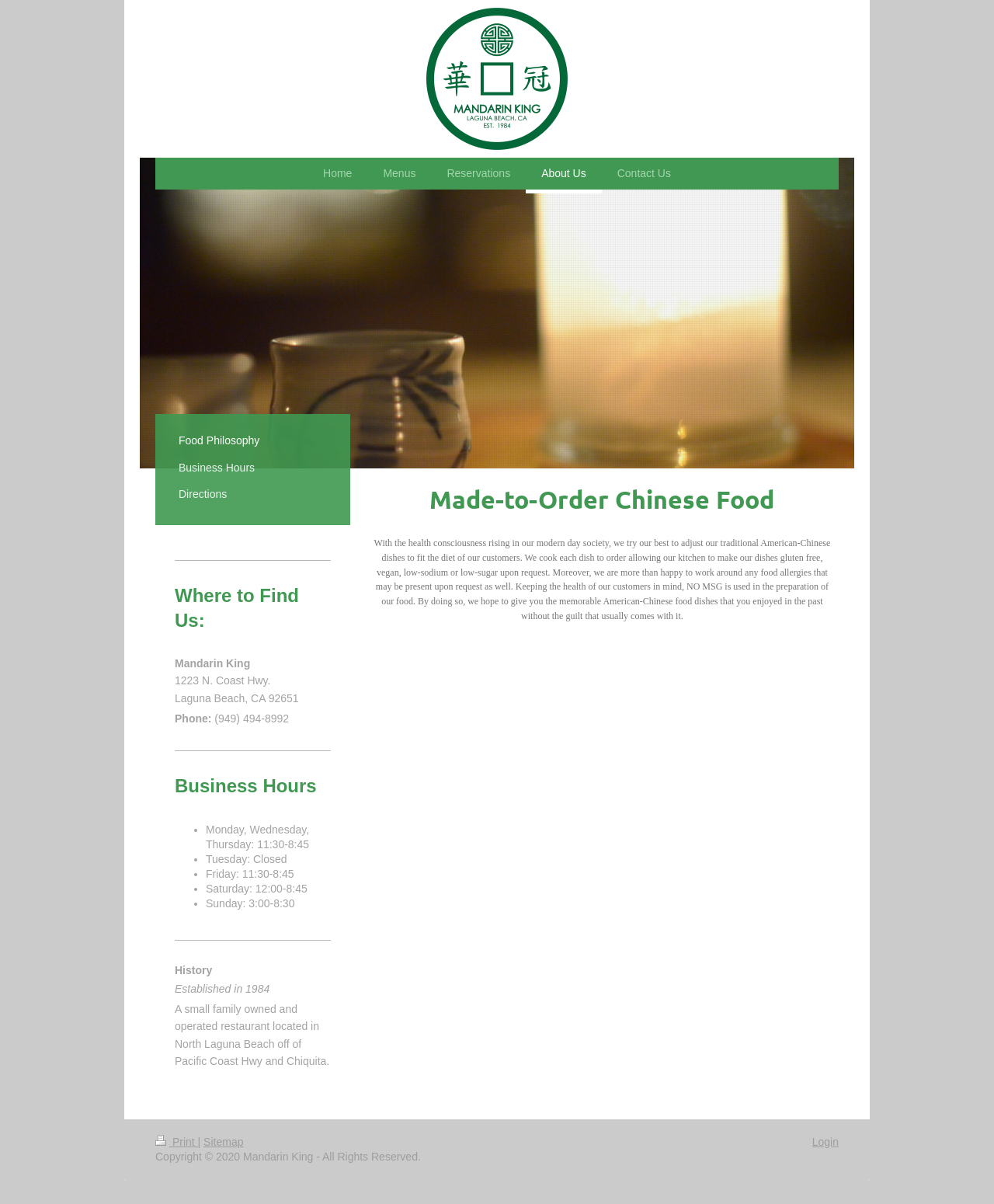Use a single word or phrase to answer the question:
What is the name of the restaurant?

Mandarin King